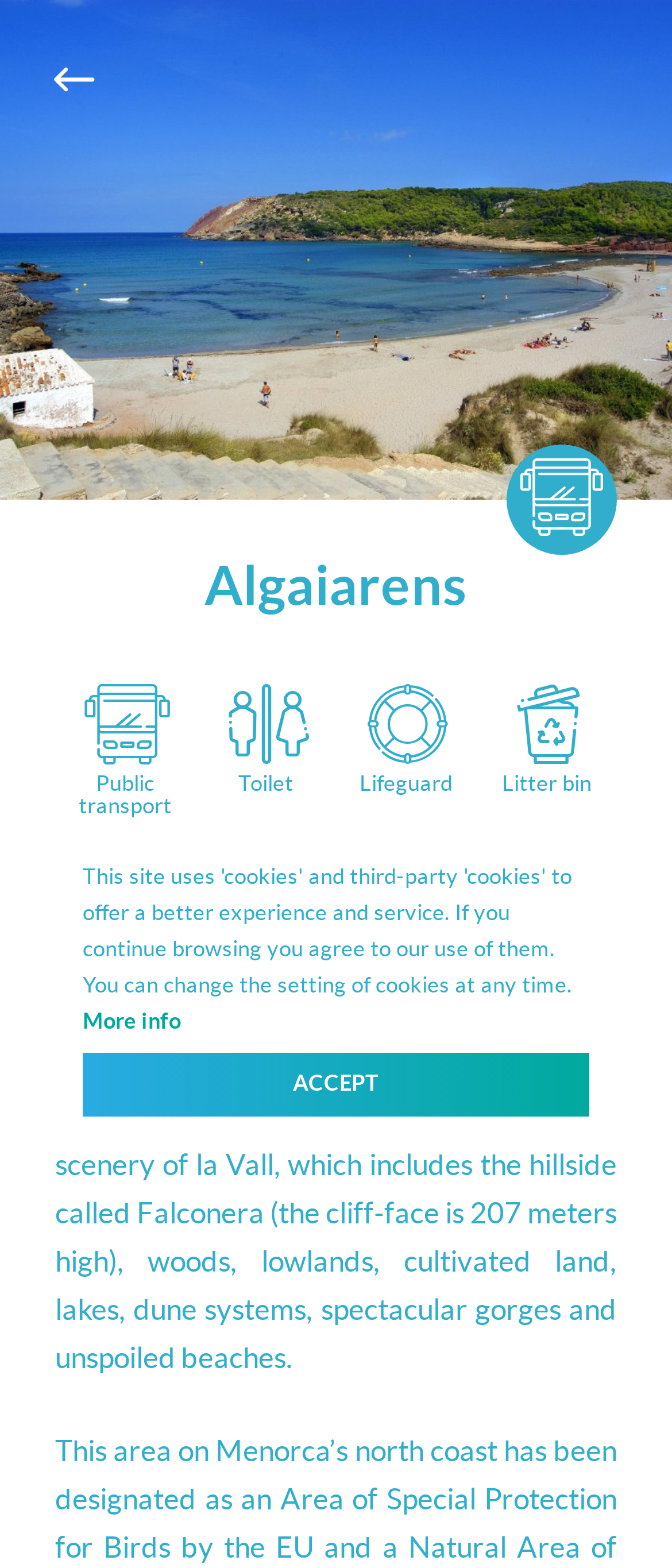How many links are there on the webpage?
Look at the image and answer the question using a single word or phrase.

5